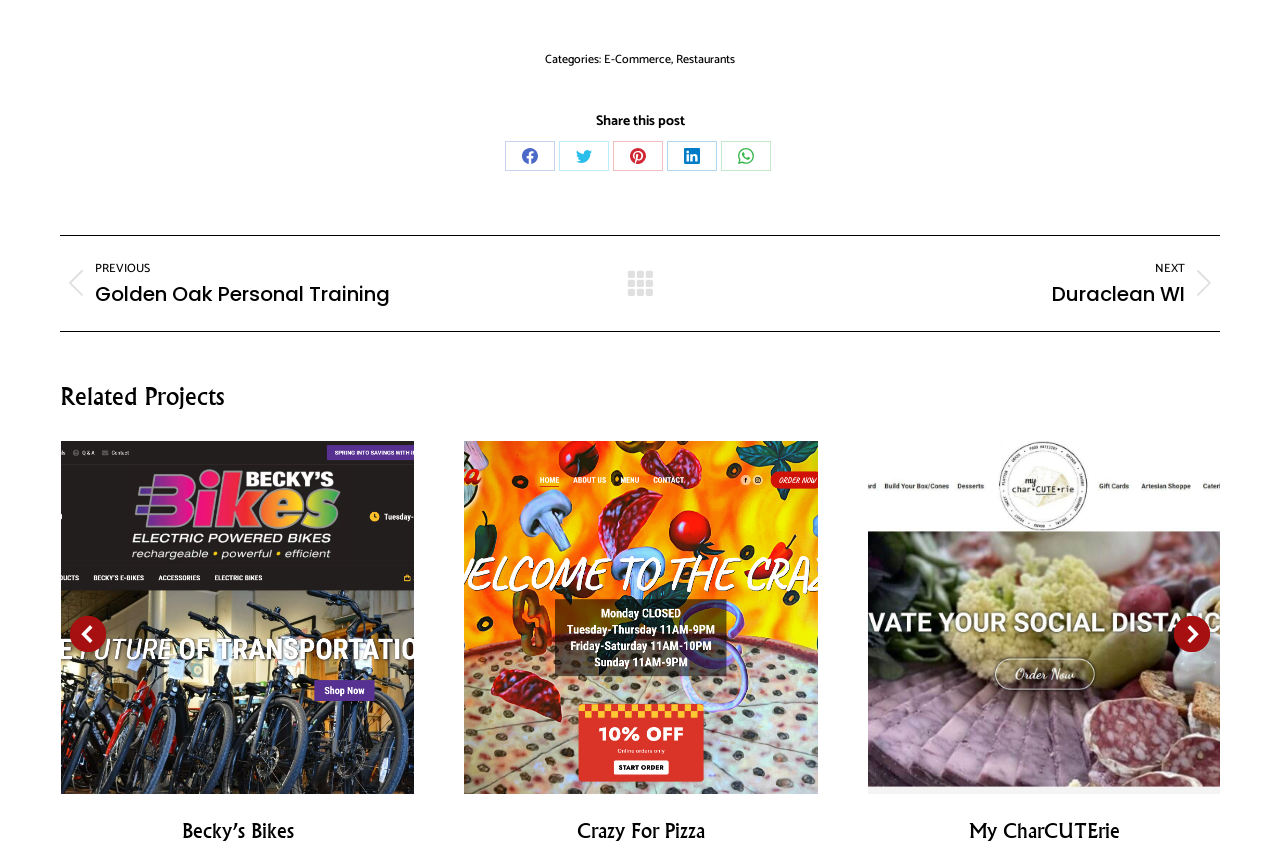Answer with a single word or phrase: 
What are the categories listed?

E-Commerce, Restaurants